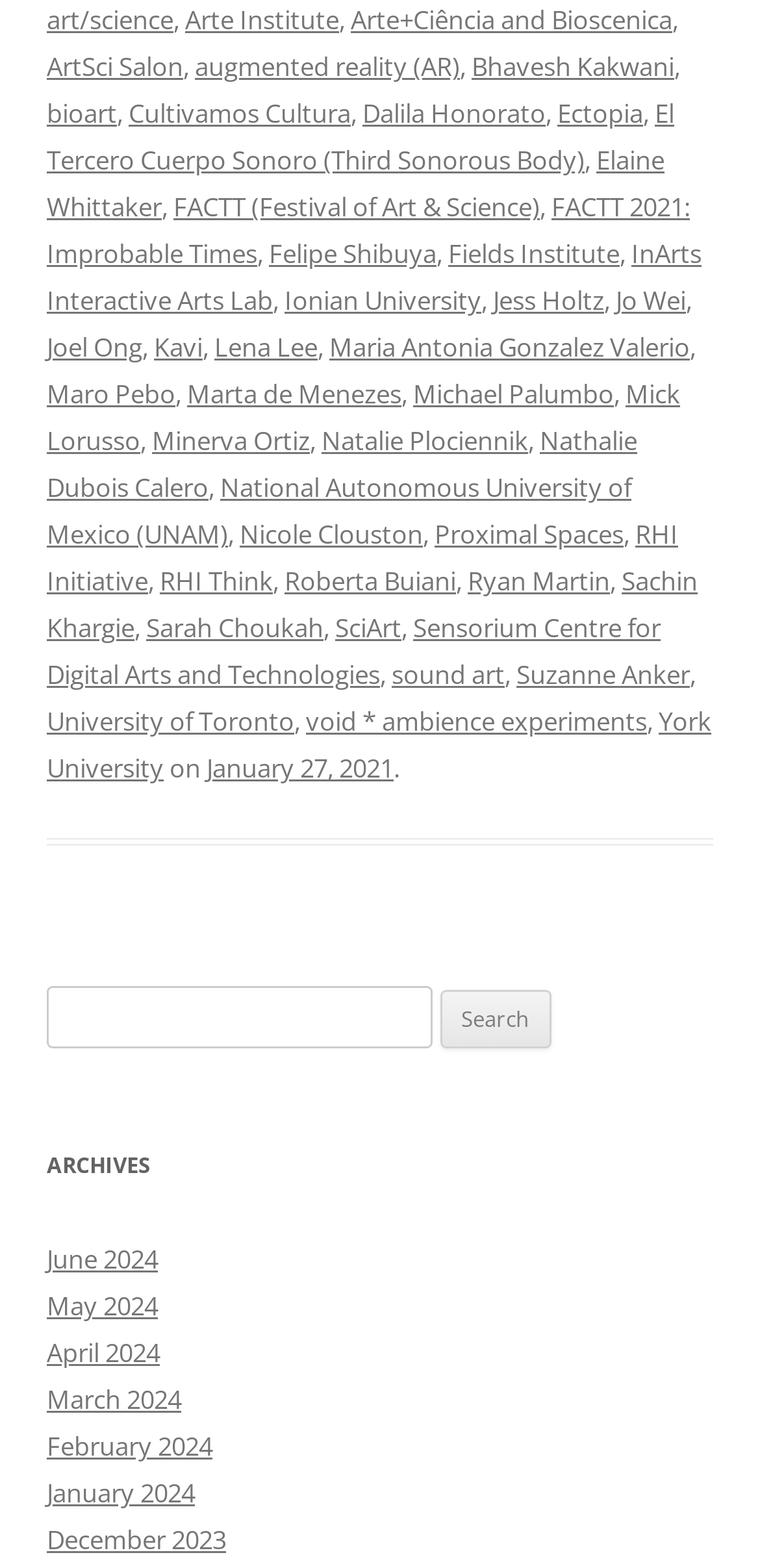Please identify the bounding box coordinates of the element I need to click to follow this instruction: "Search for something".

[0.062, 0.629, 0.938, 0.669]